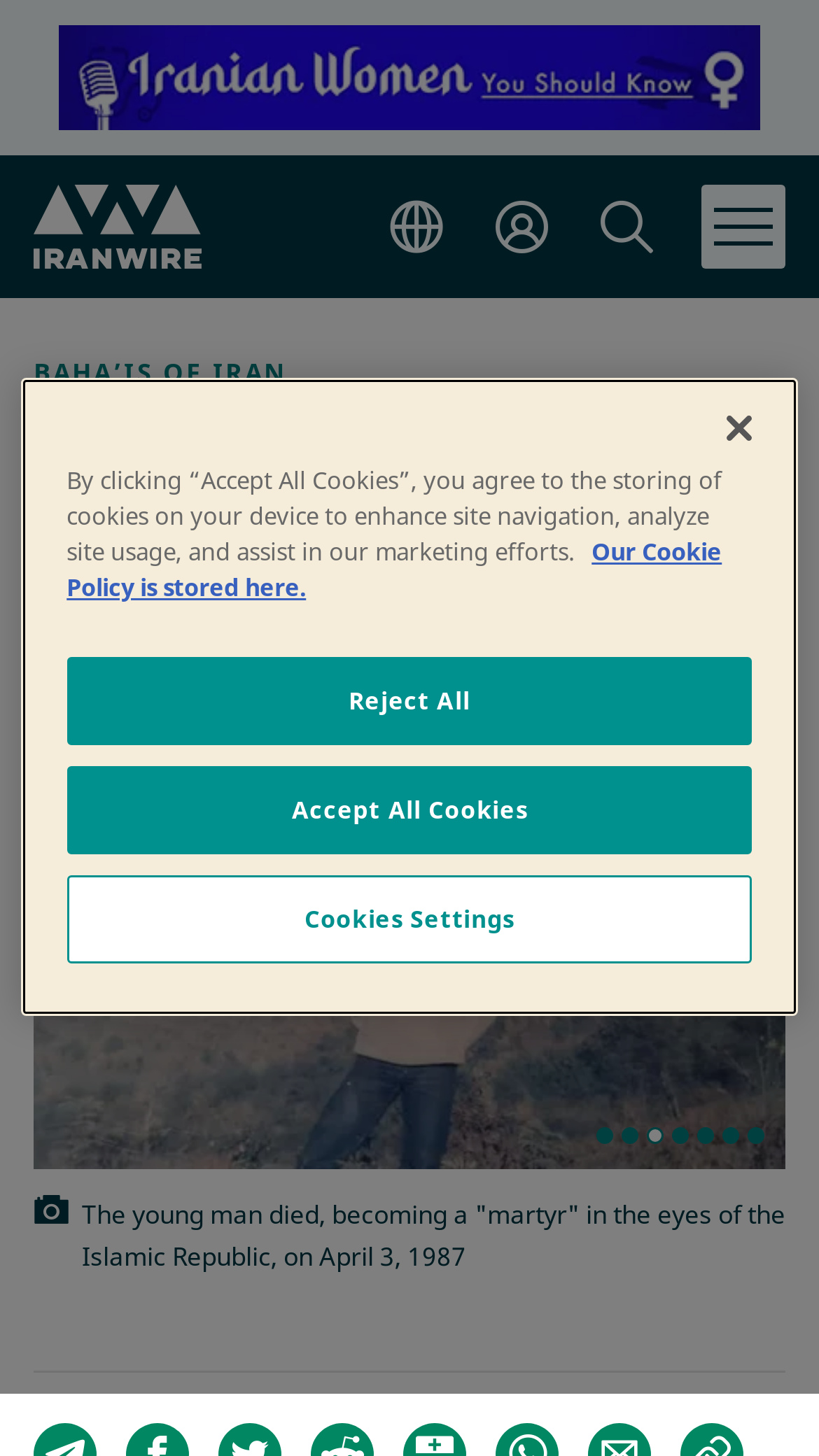Illustrate the webpage's structure and main components comprehensively.

This webpage is about Farhad Zahedi, a Baha'i martyr of the Iran-Iraq War. At the top, there is a carousel with multiple slides, including one with a link to "Influential Women" and an image. Below the carousel, there are several buttons and links, including a language dropdown, a login link, an open search button, and a burger menu toggle.

On the left side, there is a heading with the title "Farhad Zahedi: A Baha'i Martyr of the Iran-Iraq War". Below the heading, there is a static text "APRIL 1, 2021" and a link to "KIAN SABETI". On the right side, there is a static text "8 MIN READ".

Below these elements, there is another carousel with multiple slides, including one with an image and a description about Farhad Zadehi not being recognized as a martyr by The Foundation of Martyrs and Veterans because he was a Baha’i.

At the bottom of the page, there is a privacy dialog with a description about cookies and site navigation. The dialog has several buttons, including "Reject All", "Accept All Cookies", "Cookies Settings", and "Close".